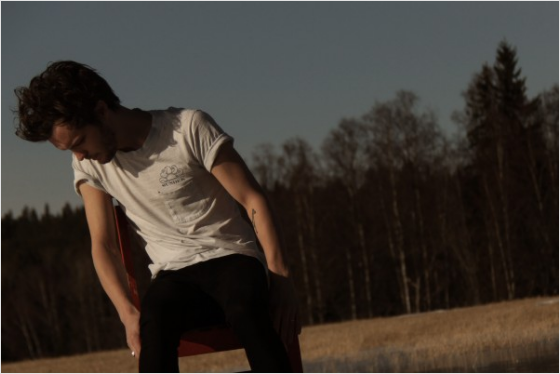What is the tone of the lighting in the scene?
Based on the screenshot, provide your answer in one word or phrase.

warm